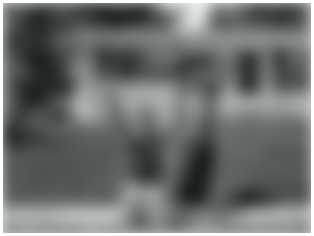Describe the image with as much detail as possible.

The image features a poignant moment captured by photographer Philip Montgomery, showcasing his unique ability to chronicle the complexities of American life. This particular photograph is from the series titled *American Mirror*, which reflects the nuanced and often fractured state of America. Montgomery is recognized for his impactful work, which has been featured in prestigious publications like The New York Times Magazine and Vanity Fair, among others. His compelling narratives, especially regarding societal issues such as the opioid epidemic, have garnered him numerous accolades including the National Magazine Award for feature photography. This image represents a part of Montgomery's broader artistic journey, culminating in the release of his monograph, *American Mirror*, published by Aperture in Fall 2021. It serves as a powerful visual commentary, inviting viewers to engage with its deeper societal implications.